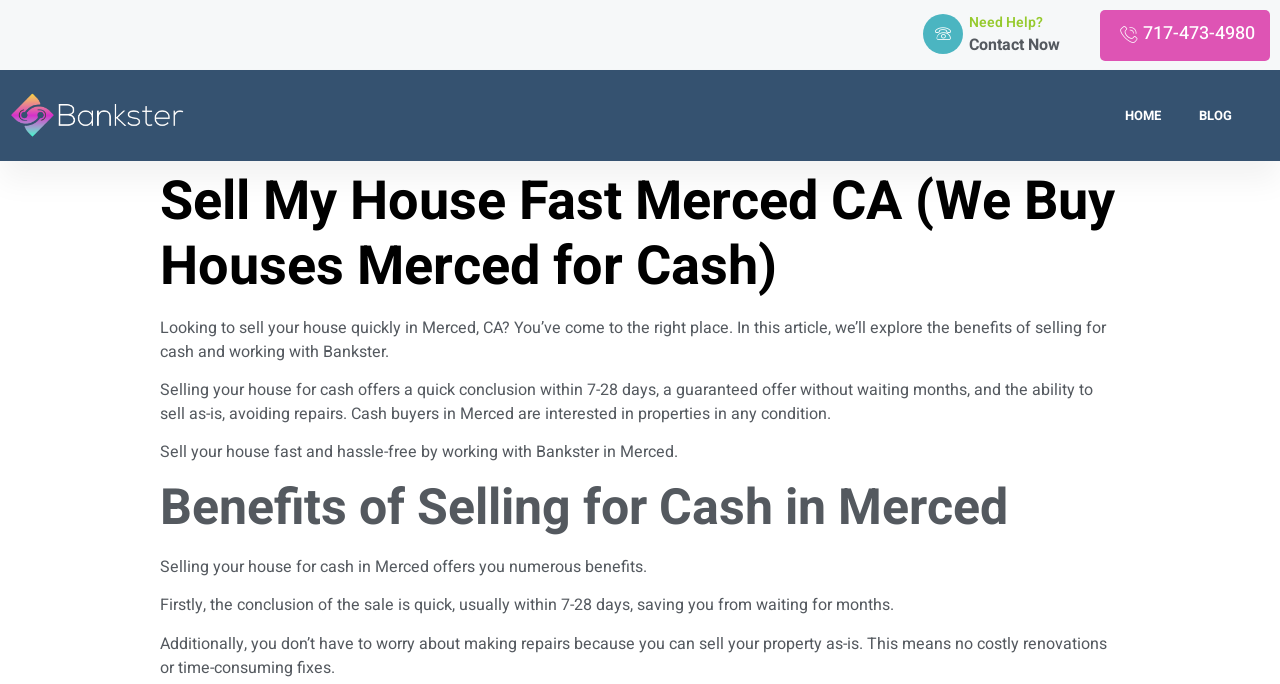Please reply to the following question using a single word or phrase: 
What is the purpose of the webpage?

To sell a house fast for cash